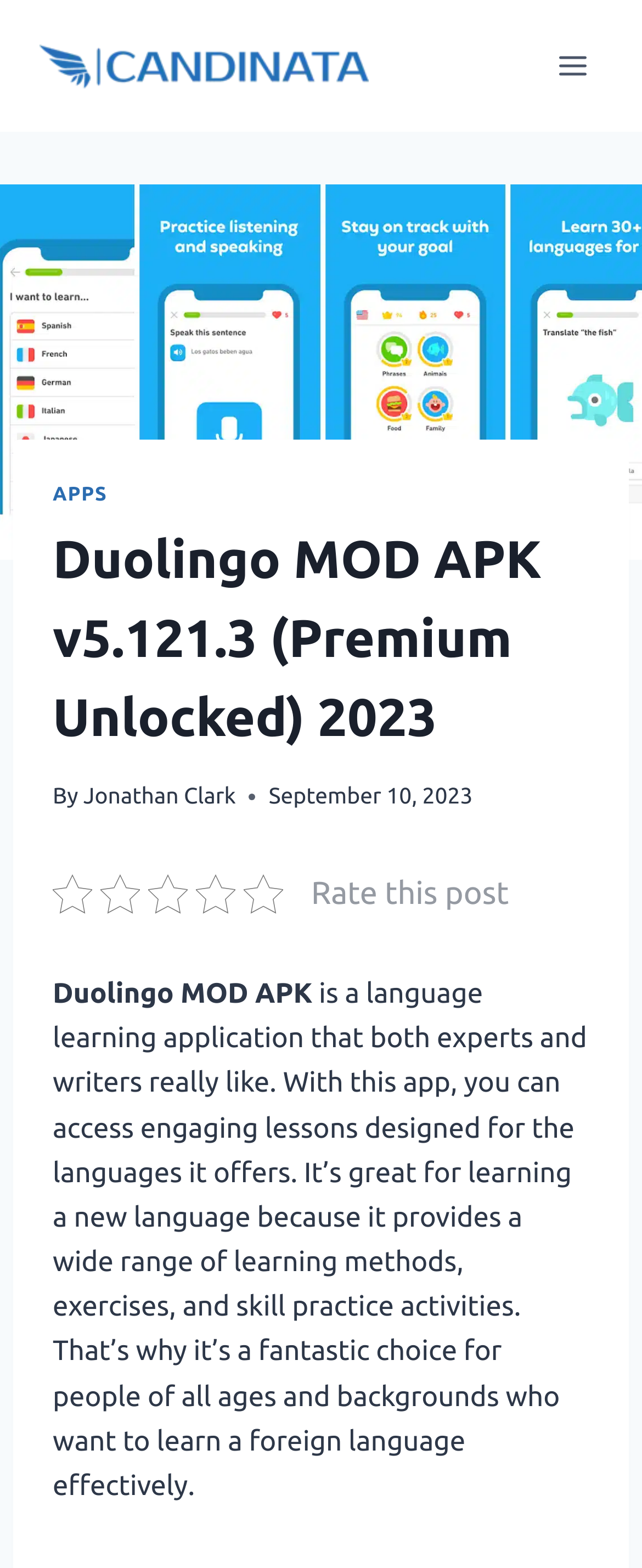Generate the text content of the main headline of the webpage.

Duolingo MOD APK v5.121.3 (Premium Unlocked) 2023